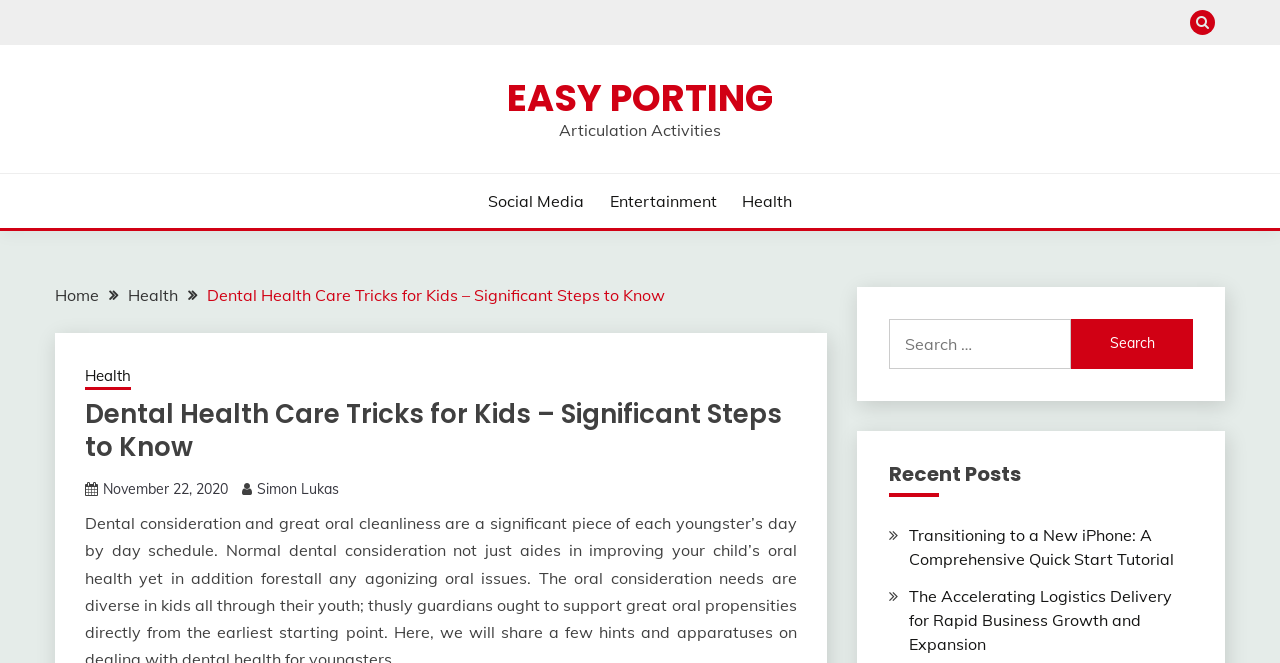Find the bounding box coordinates for the area that should be clicked to accomplish the instruction: "Click the search button".

[0.837, 0.481, 0.932, 0.556]